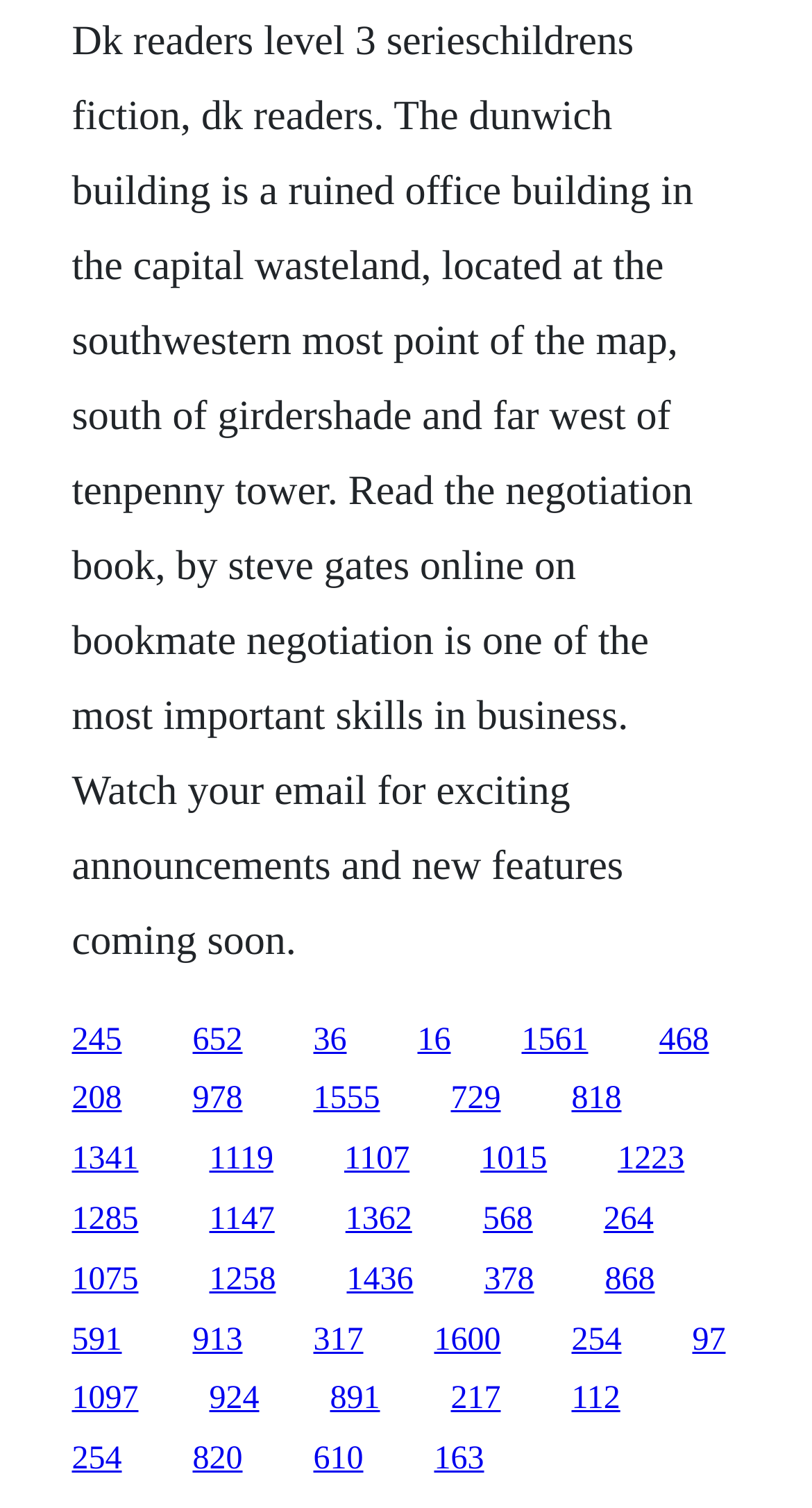What is the topic of the text about readers? Look at the image and give a one-word or short phrase answer.

DK readers level 3 series